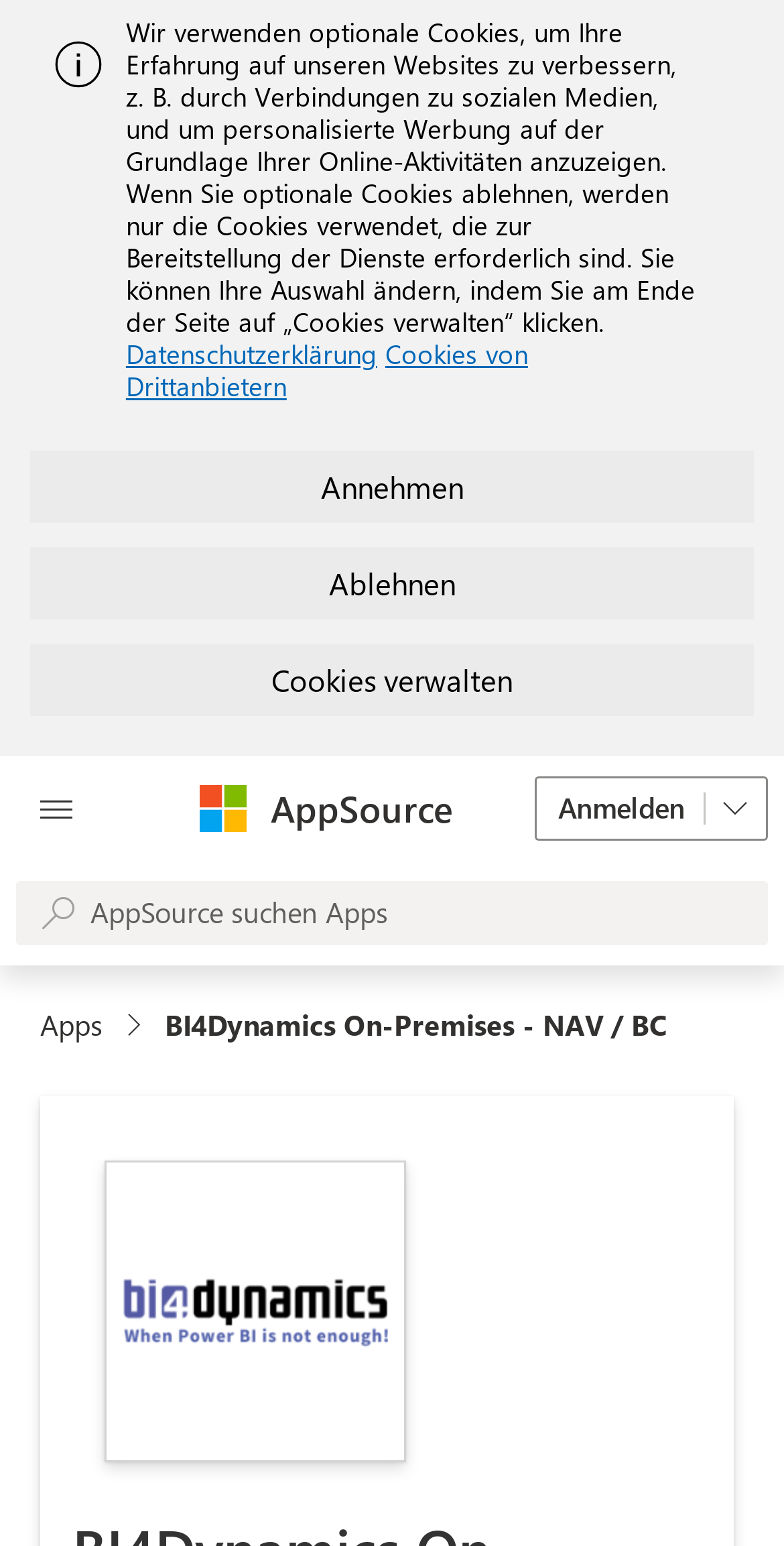Locate the bounding box coordinates of the element that needs to be clicked to carry out the instruction: "Search for apps". The coordinates should be given as four float numbers ranging from 0 to 1, i.e., [left, top, right, bottom].

[0.021, 0.57, 0.979, 0.611]